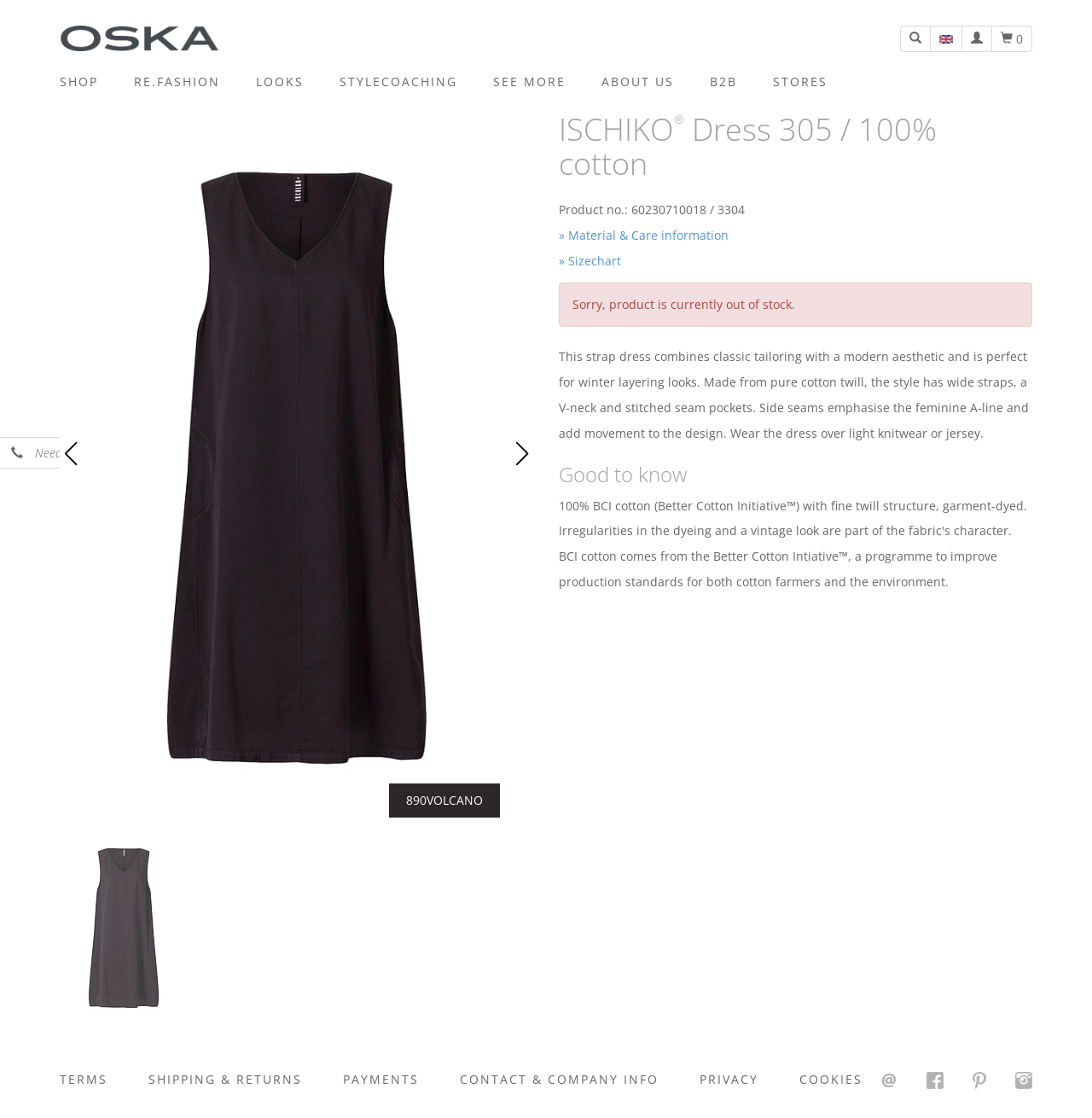Please give a succinct answer to the question in one word or phrase:
What is the current stock status of the Dress 305?

Out of stock